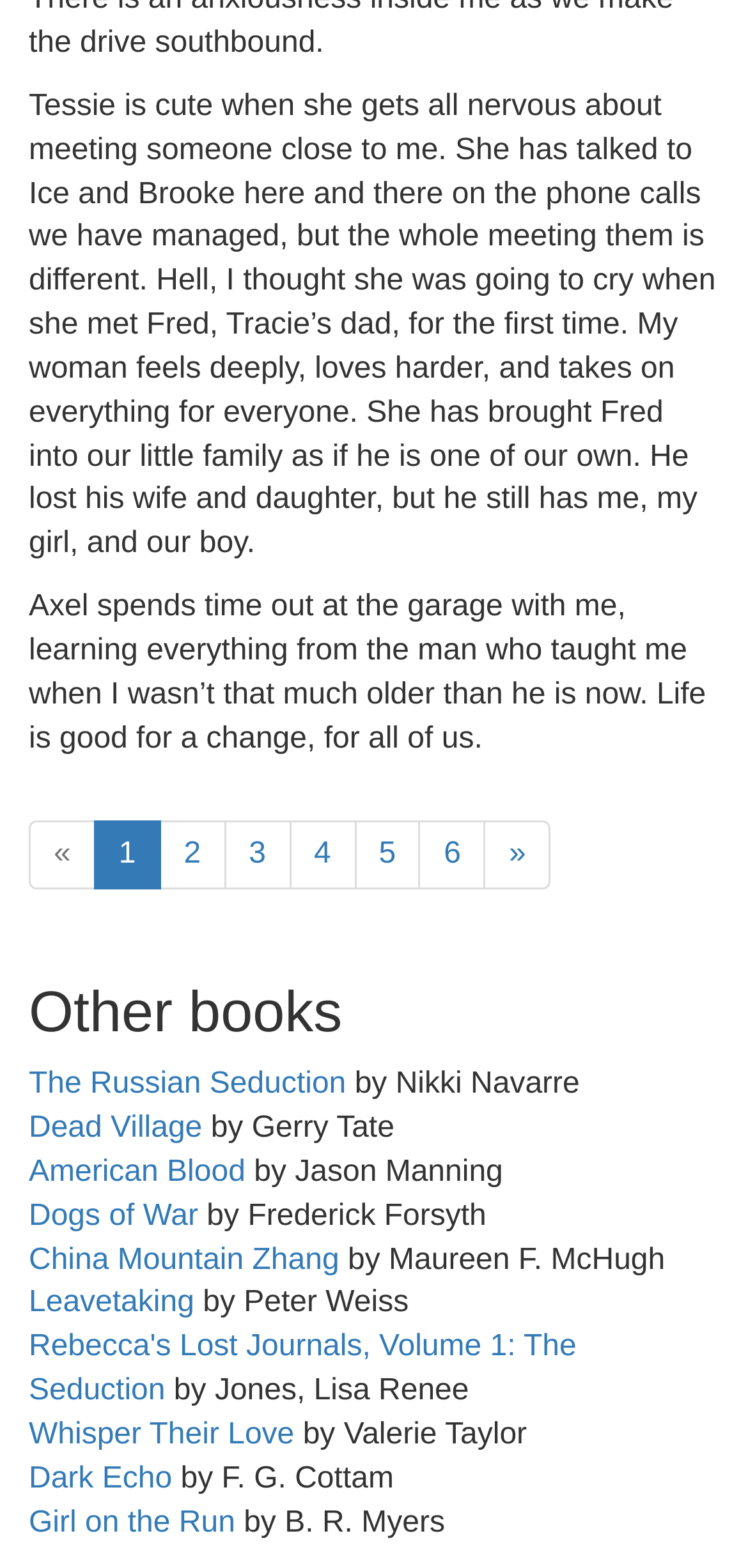Please provide a detailed answer to the question below based on the screenshot: 
Who wrote 'The Russian Seduction'?

The link 'The Russian Seduction' is followed by the text 'by Nikki Navarre', indicating that Nikki Navarre is the author of the book.